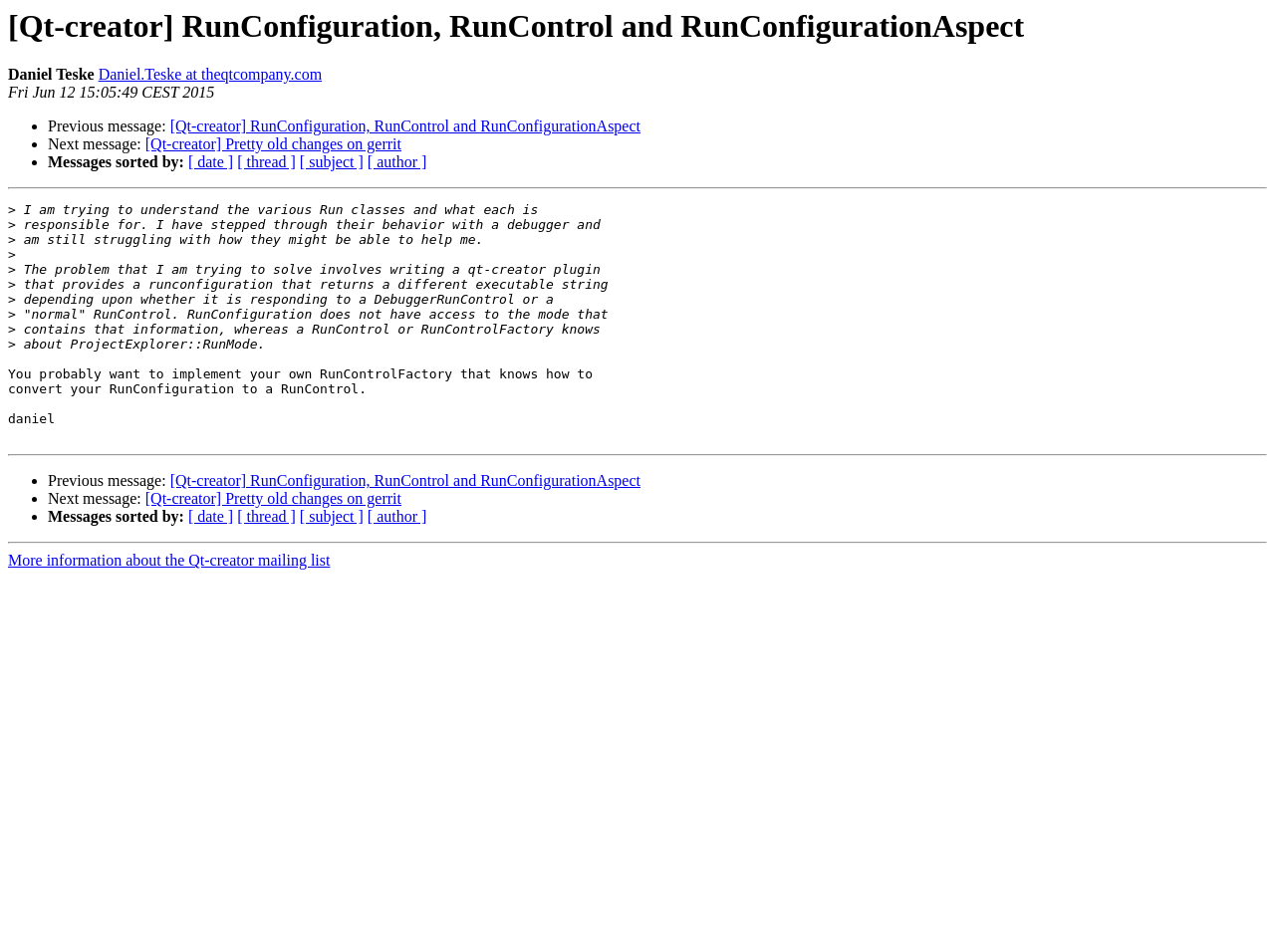Find the bounding box coordinates of the area to click in order to follow the instruction: "Visit Daniel Teske's homepage".

[0.077, 0.069, 0.252, 0.087]